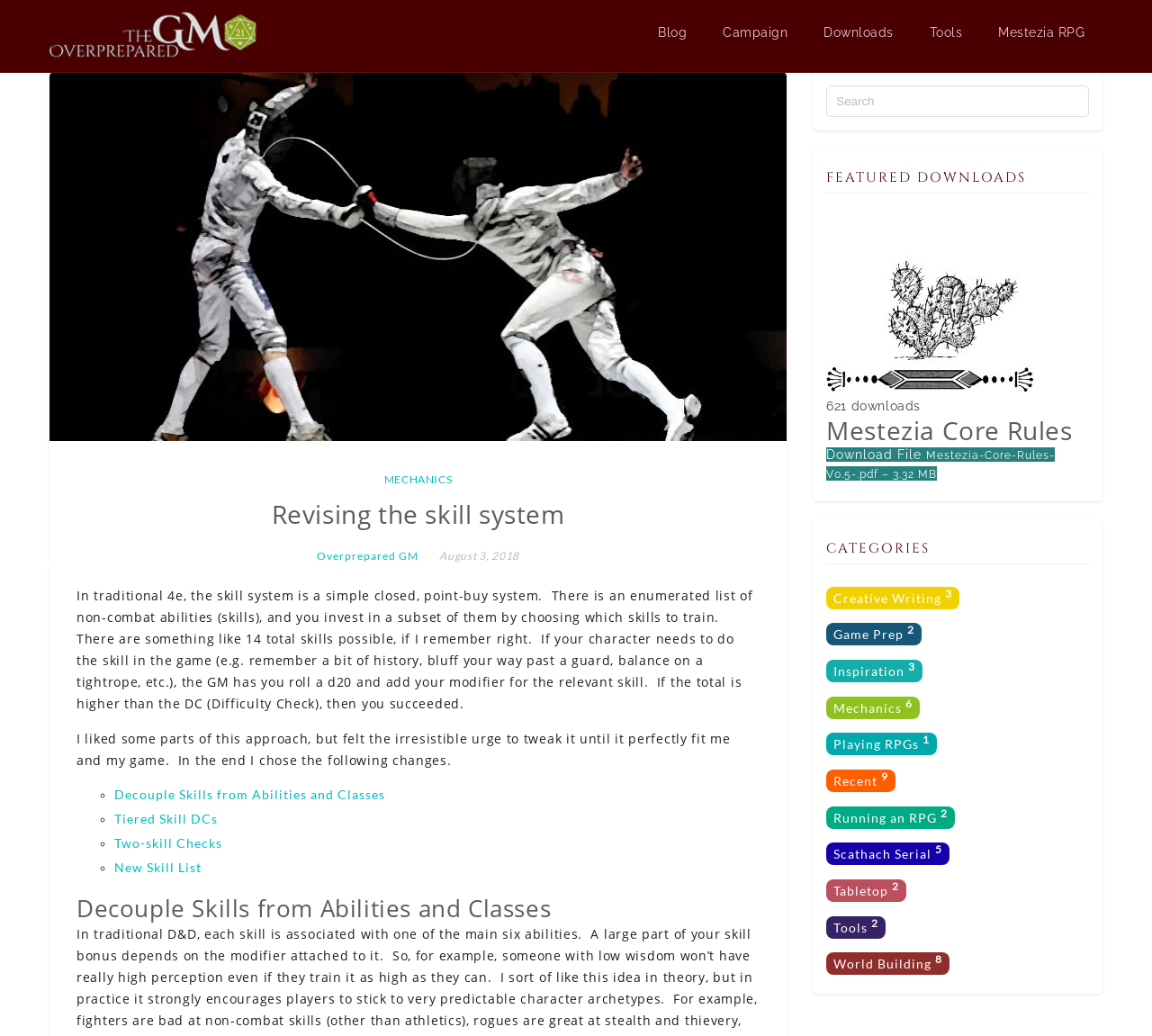Extract the primary heading text from the webpage.

Revising the skill system